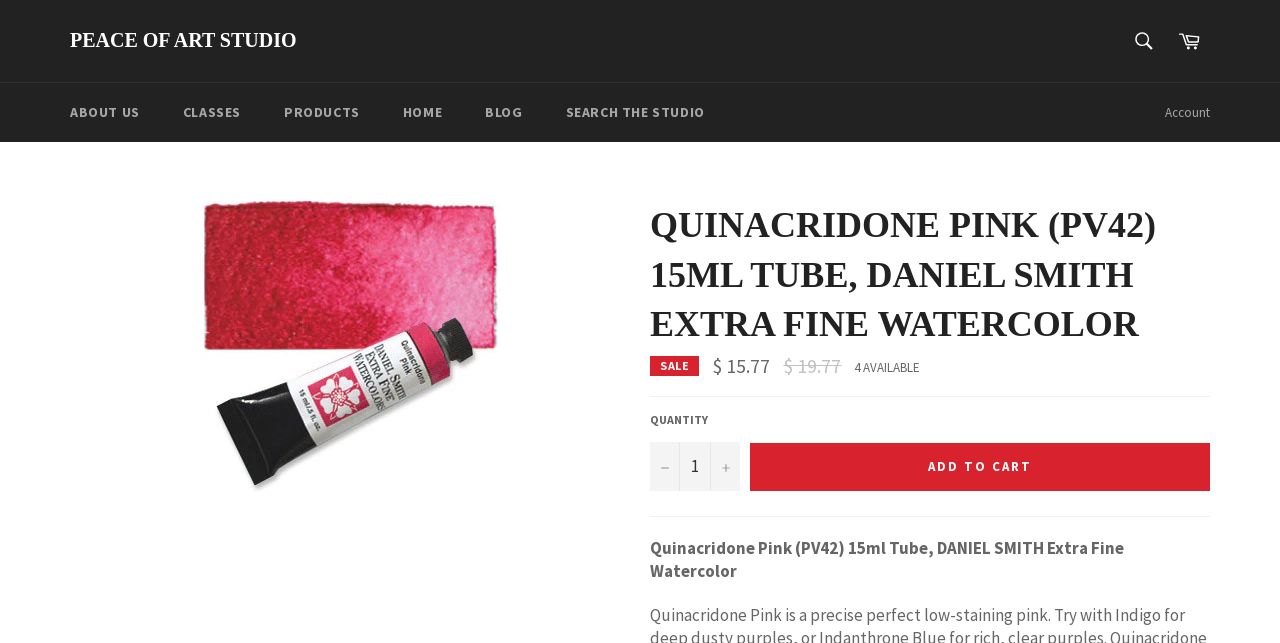How much does the product cost?
Using the information presented in the image, please offer a detailed response to the question.

I found the answer by looking at the static text element that says '$ 15.77' which is located near the 'SALE' text and the regular price text.